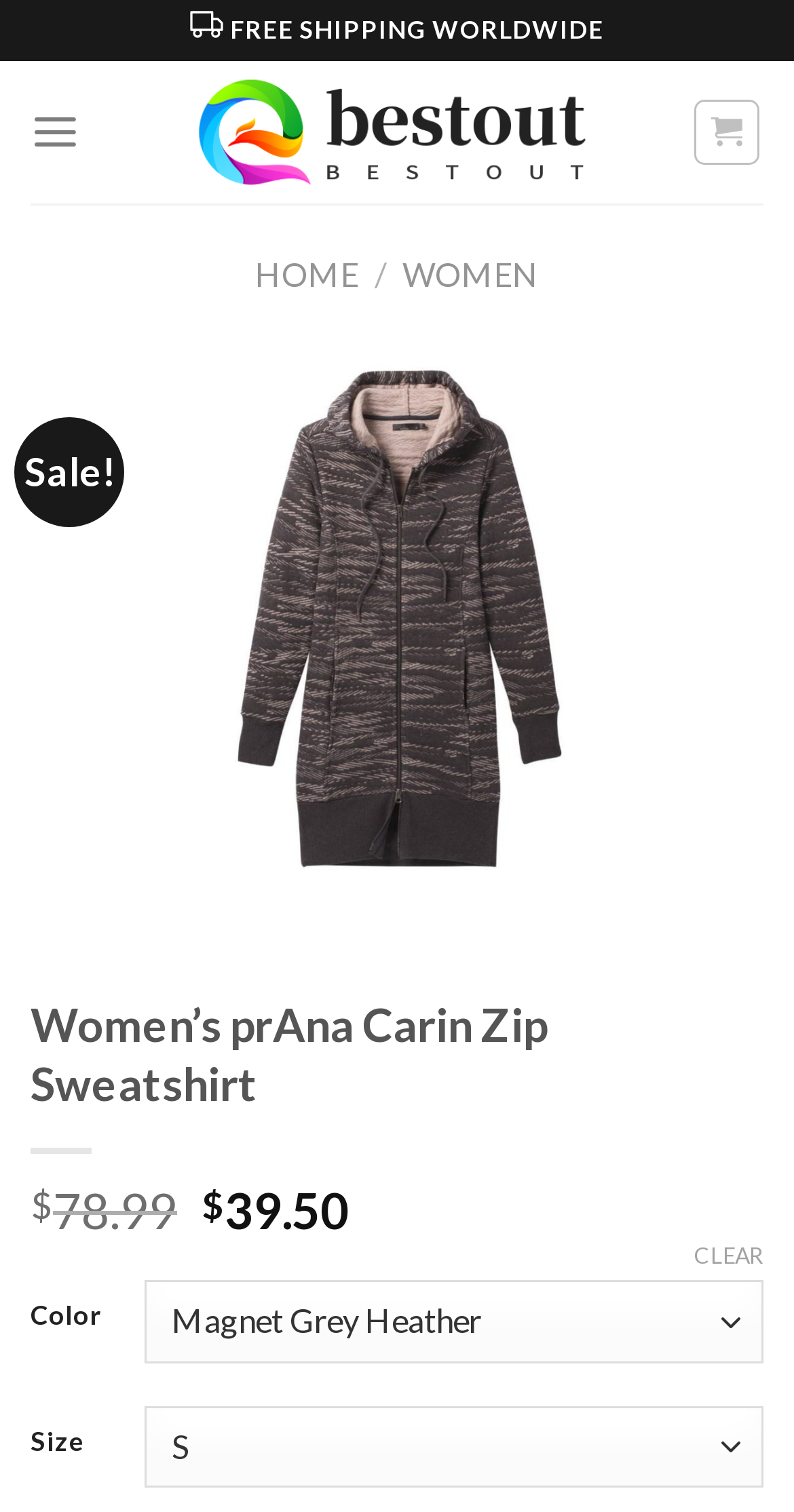Using the information in the image, give a comprehensive answer to the question: 
Is the 'Previous' button enabled?

The 'Previous' button is disabled because the button element has a 'disabled: True' property, indicating that it is not enabled.